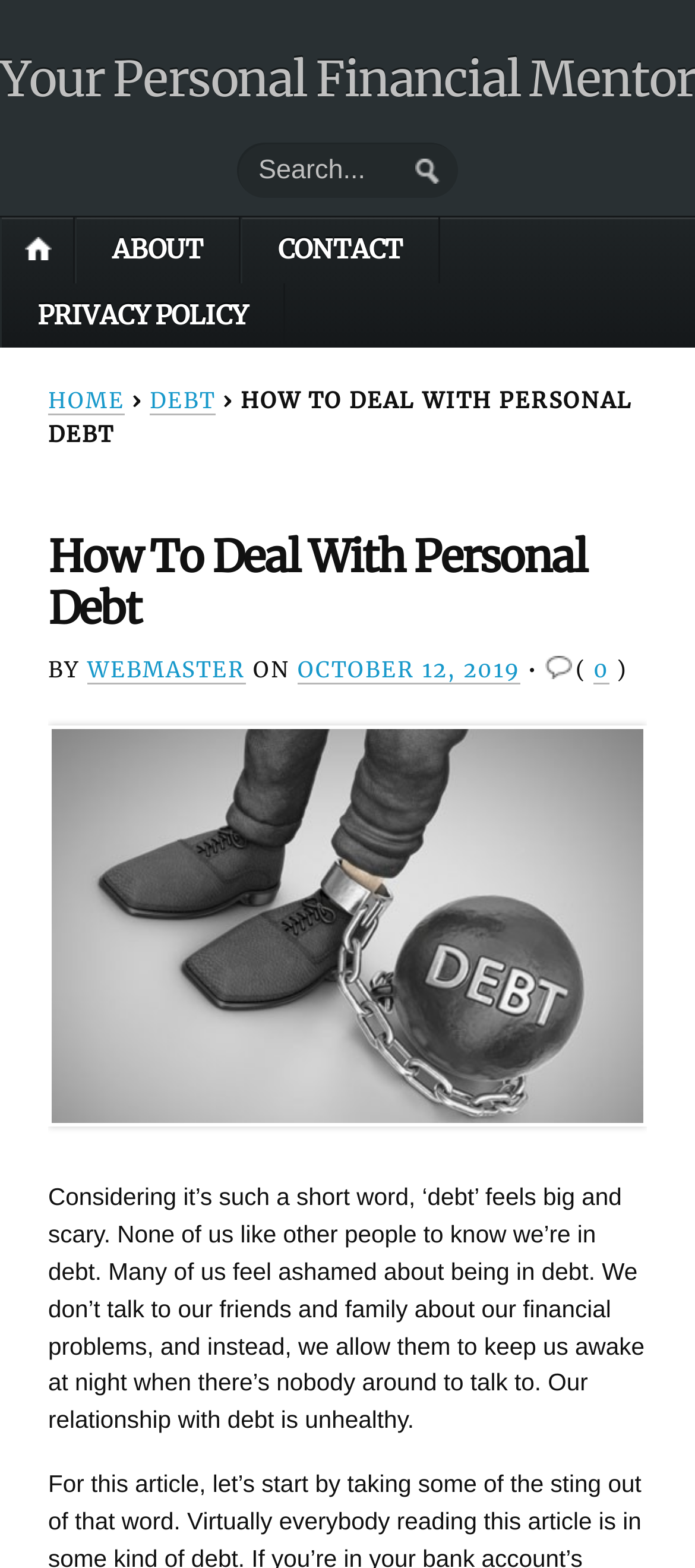What is the topic of the current webpage?
Look at the image and respond with a one-word or short phrase answer.

Debt